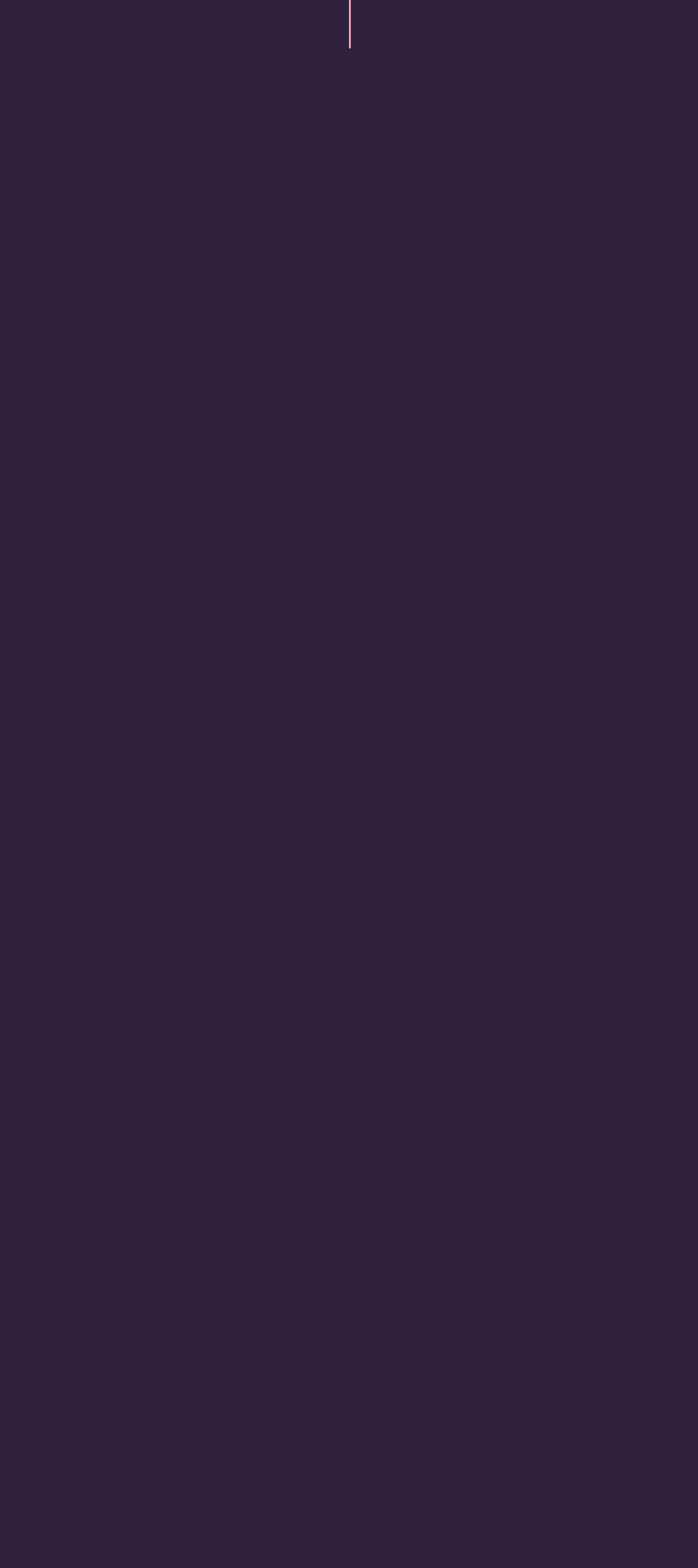What is the company's email address?
Please provide a detailed and thorough answer to the question.

I found the company's email address by looking at the link element with the text 'hello@26pmx.com' which is located under the 'Contact us' heading.